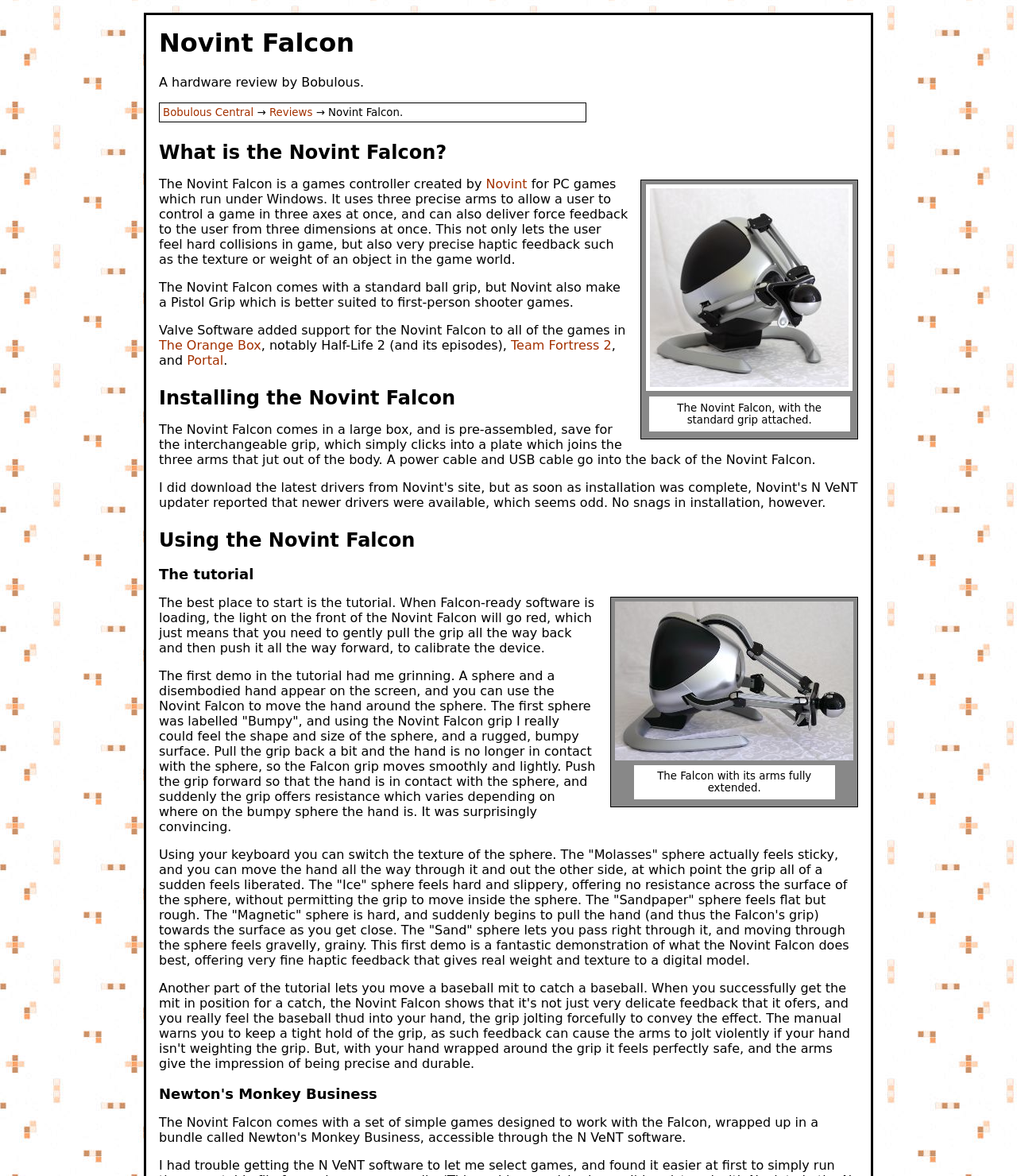Locate the bounding box coordinates of the element that should be clicked to fulfill the instruction: "Click on the Client Solutions link".

None